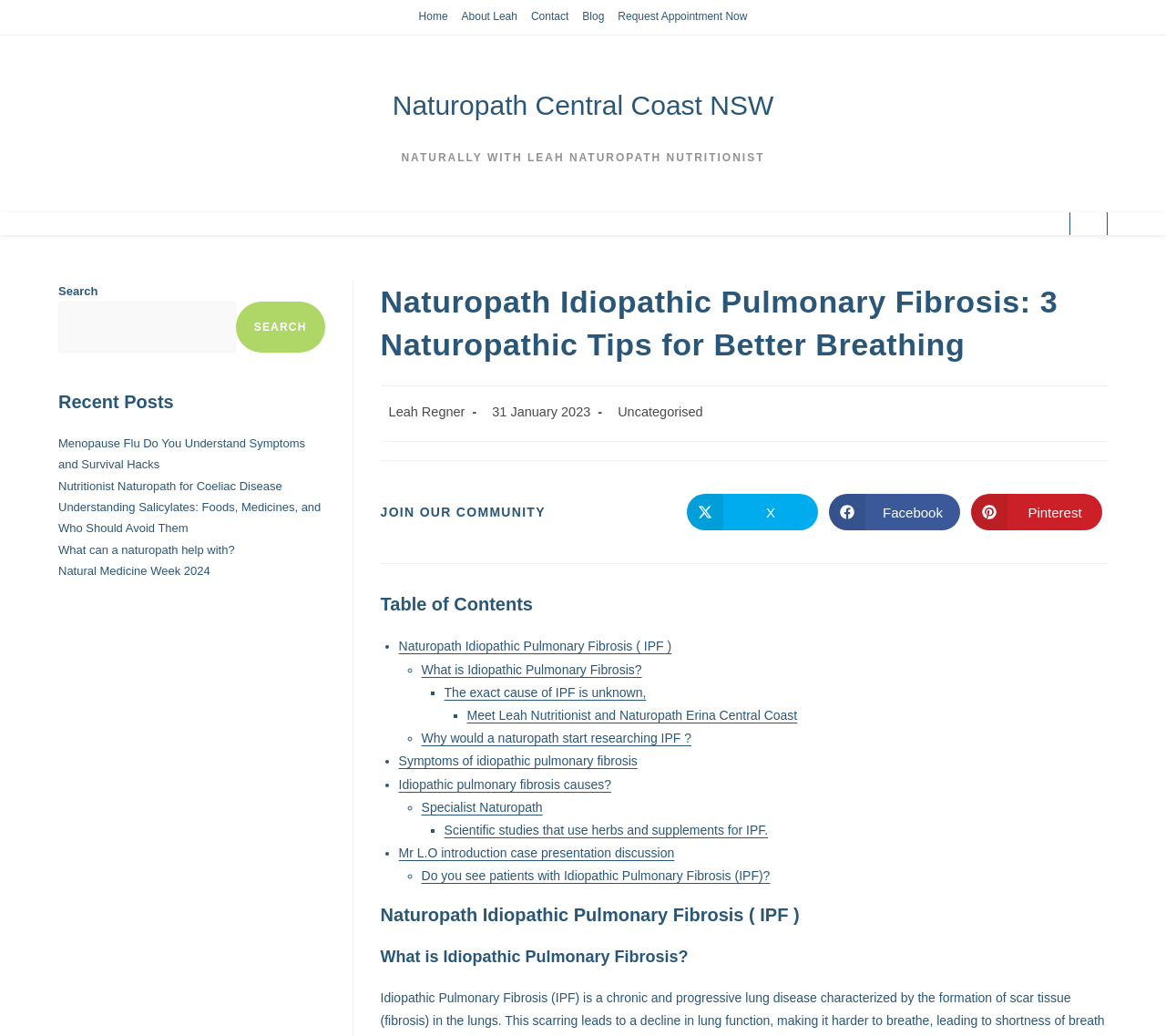Identify the bounding box coordinates of the clickable section necessary to follow the following instruction: "Submit a comment". The coordinates should be presented as four float numbers from 0 to 1, i.e., [left, top, right, bottom].

None